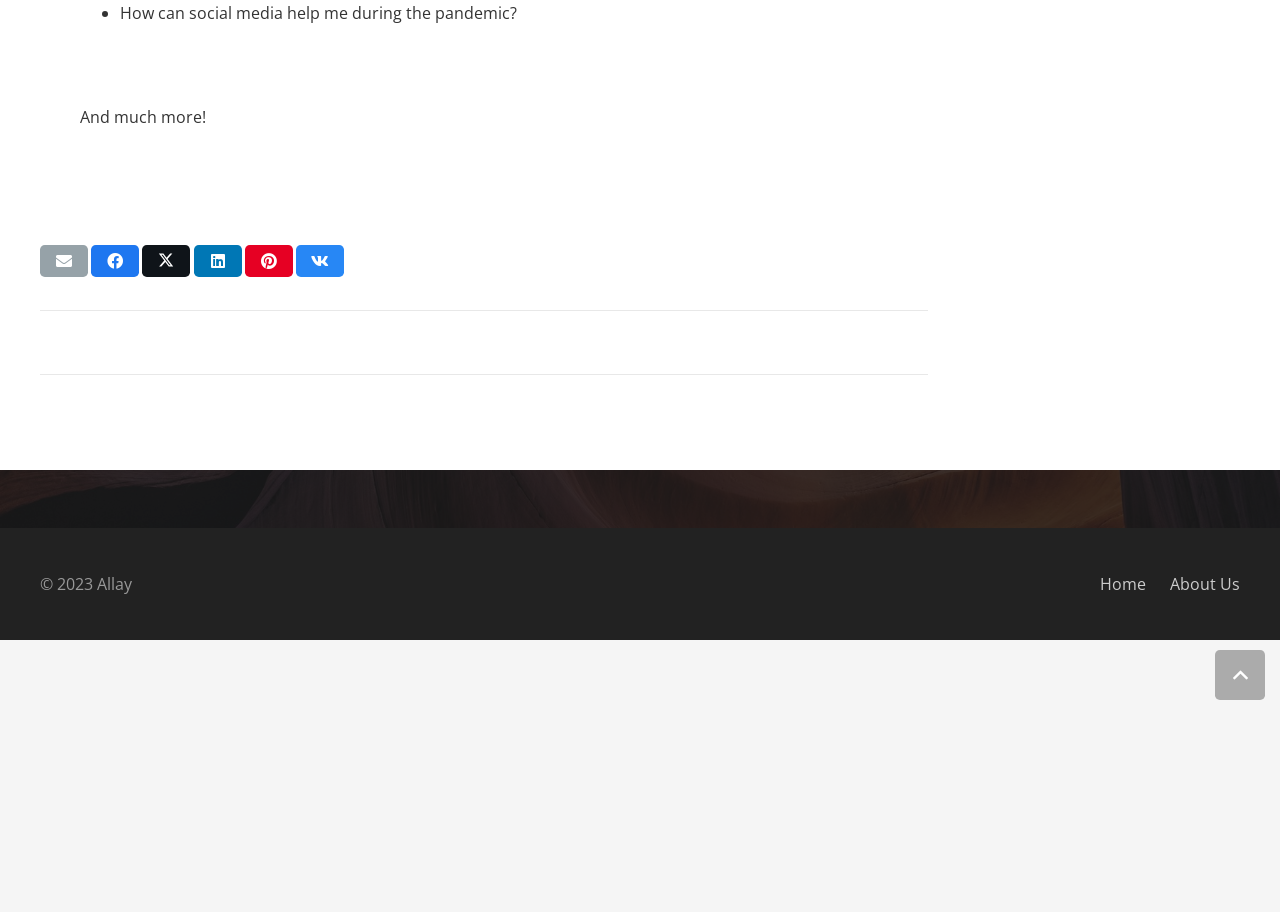Identify the bounding box for the element characterized by the following description: "ask@allayteam.com".

[0.558, 0.35, 0.674, 0.38]